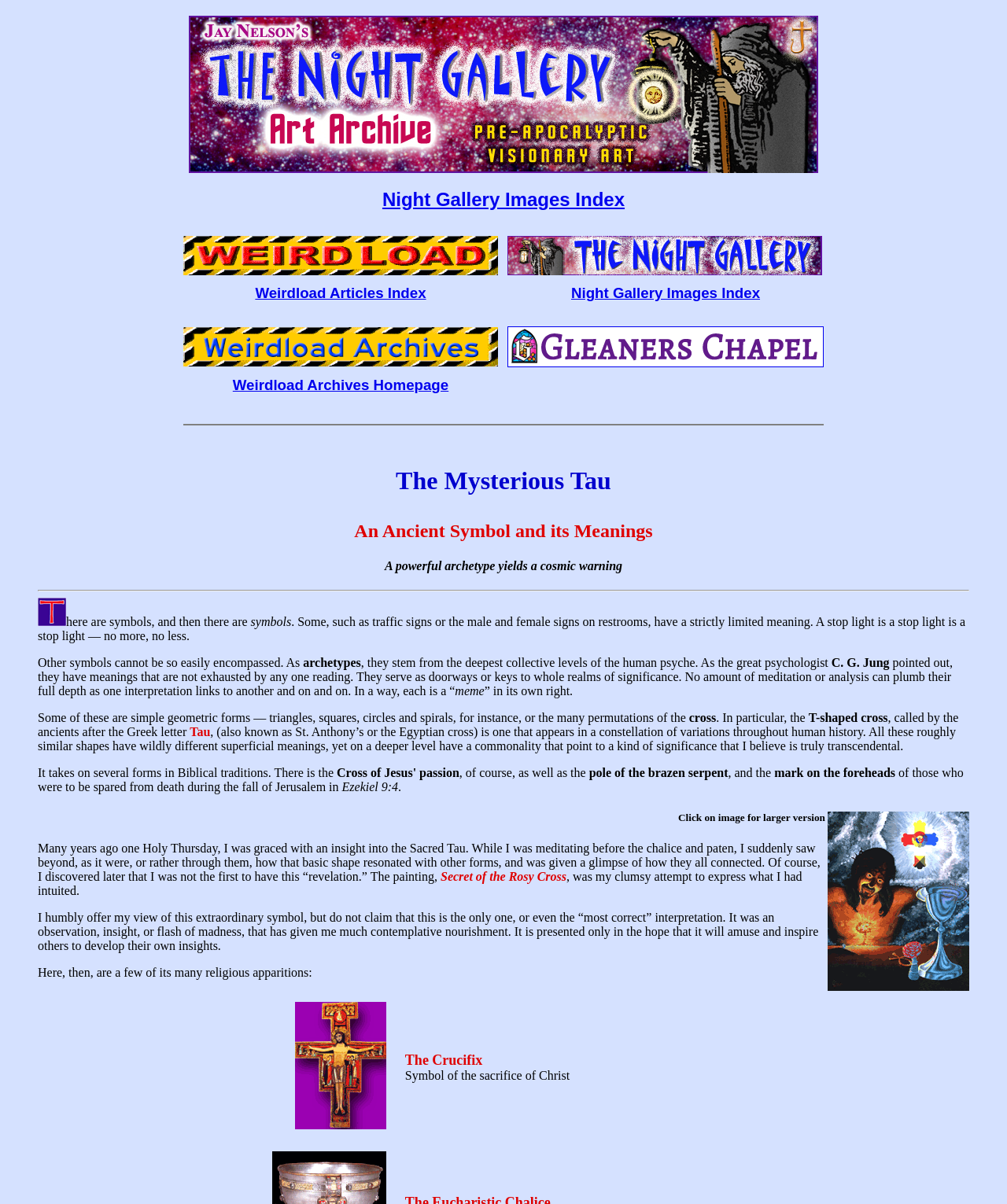Answer the question below in one word or phrase:
What is the name of the symbol discussed on this webpage?

Tau